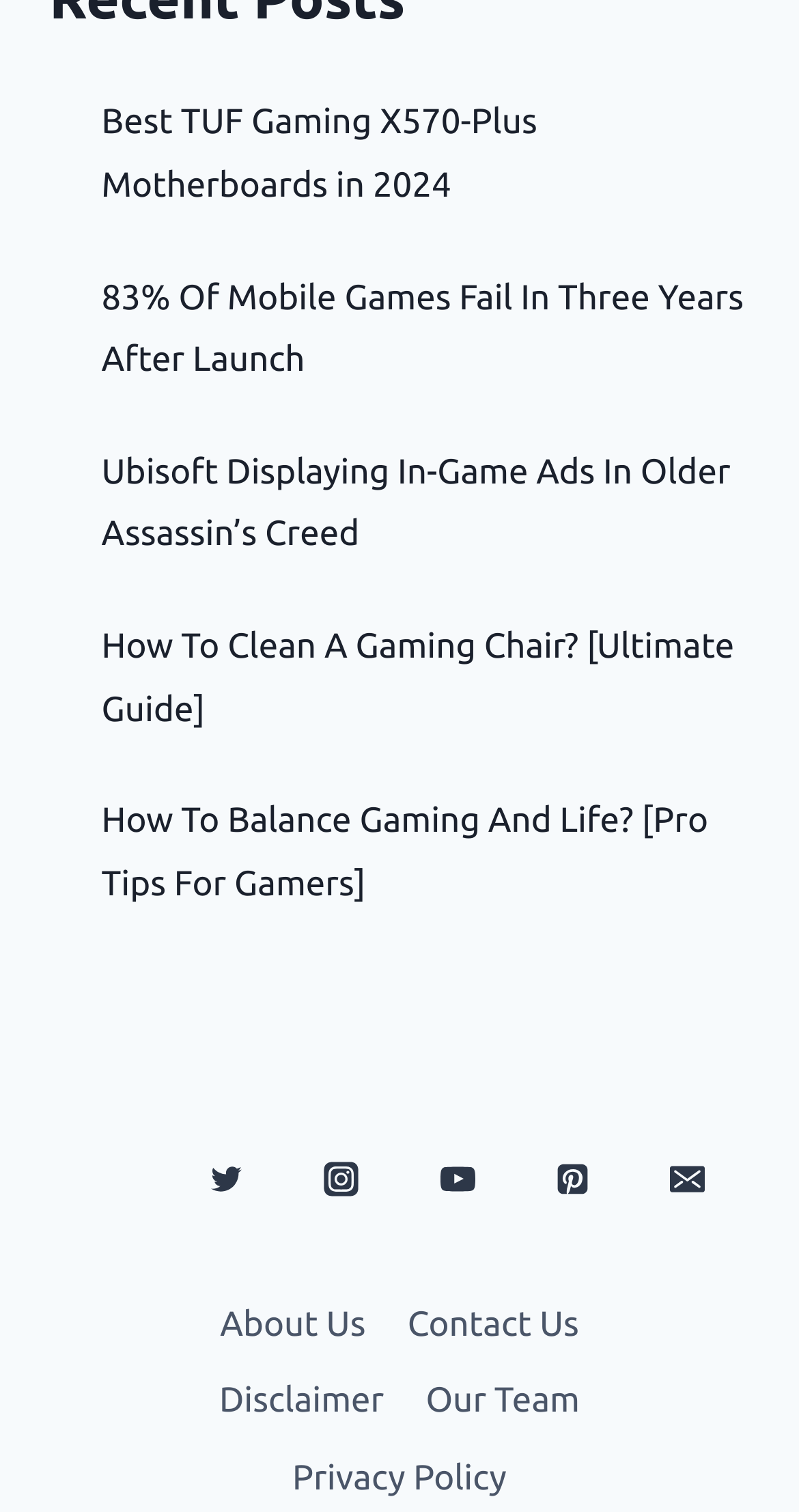Find the bounding box coordinates of the area that needs to be clicked in order to achieve the following instruction: "Click on the link to read about the best TUF Gaming X570-Plus Motherboards in 2024". The coordinates should be specified as four float numbers between 0 and 1, i.e., [left, top, right, bottom].

[0.127, 0.068, 0.673, 0.136]